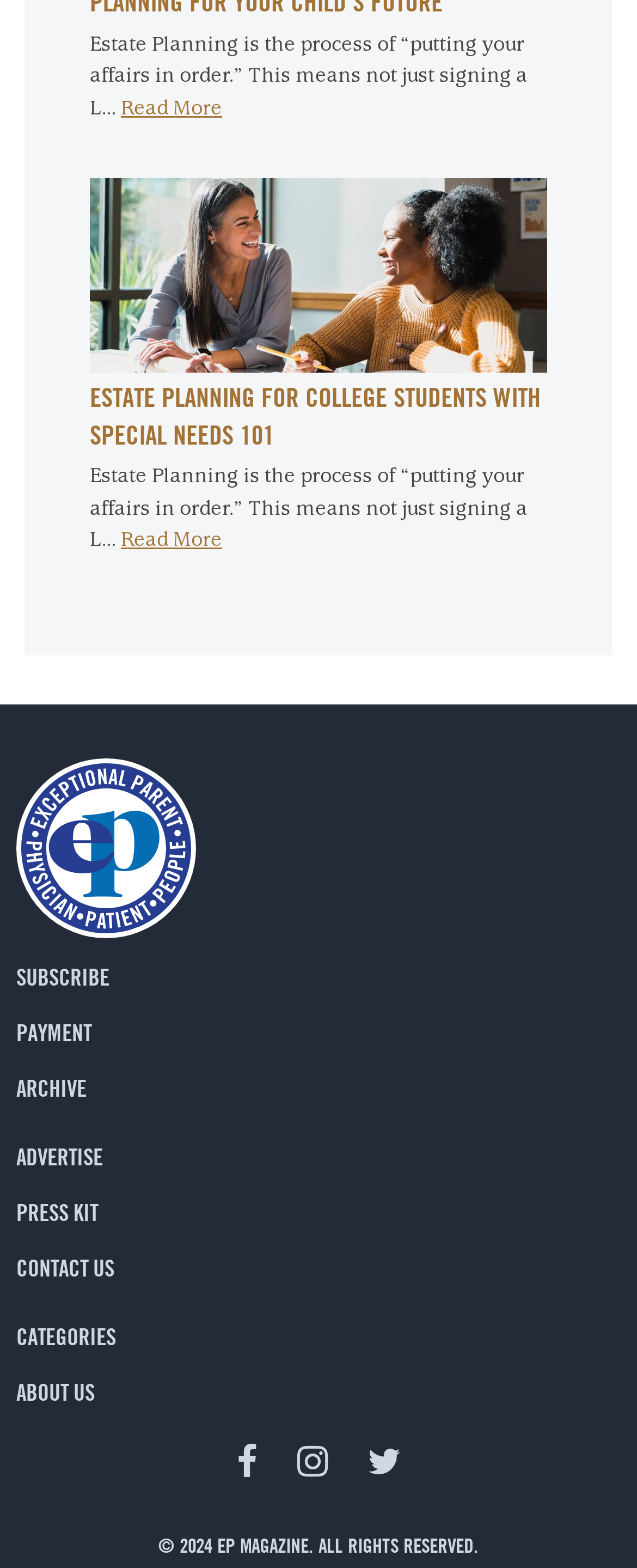Locate the bounding box coordinates of the element that should be clicked to execute the following instruction: "Subscribe to the newsletter".

[0.026, 0.614, 0.172, 0.631]